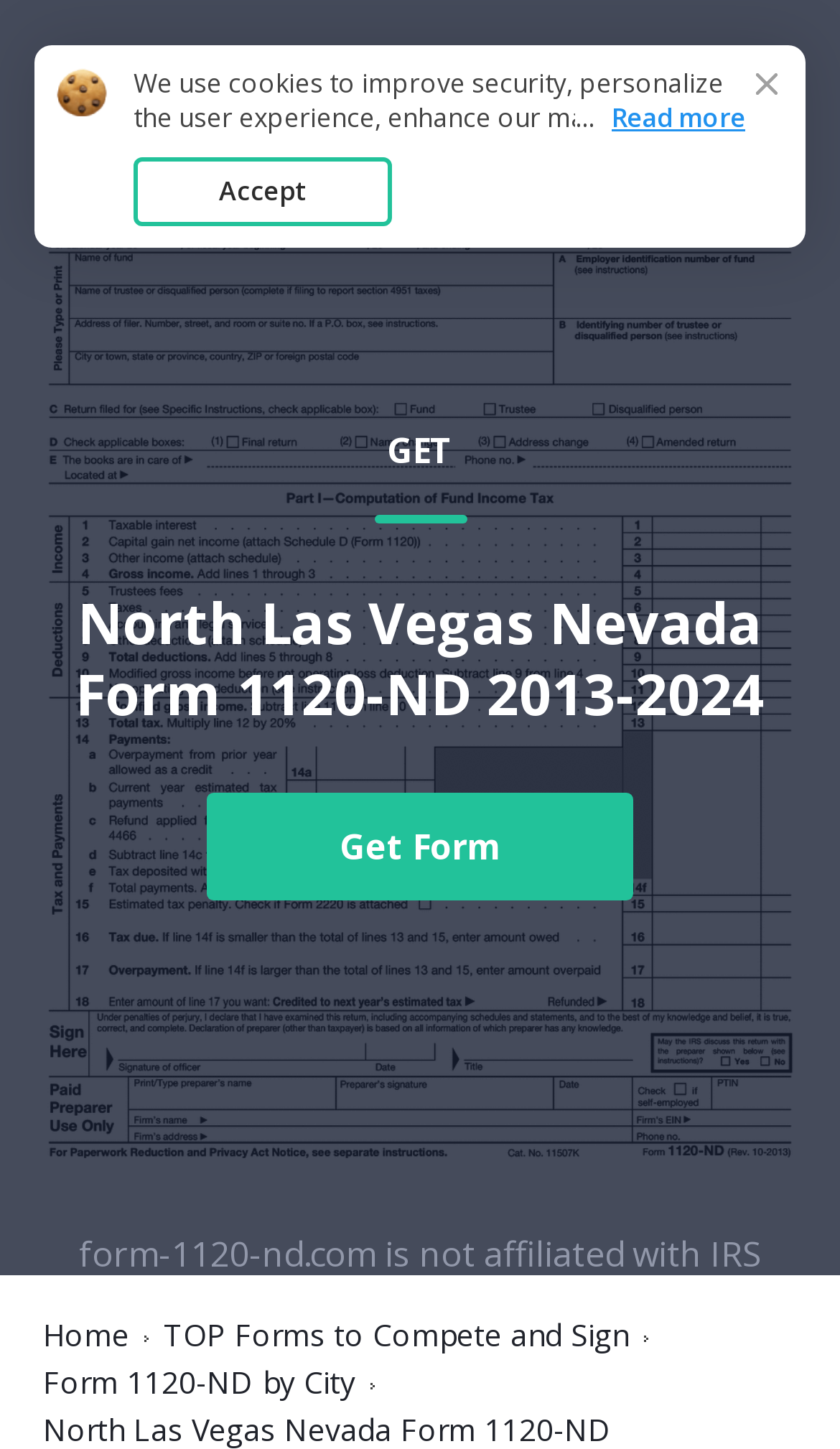Predict the bounding box of the UI element based on this description: "Form 1120-ND by City".

[0.051, 0.942, 0.423, 0.966]